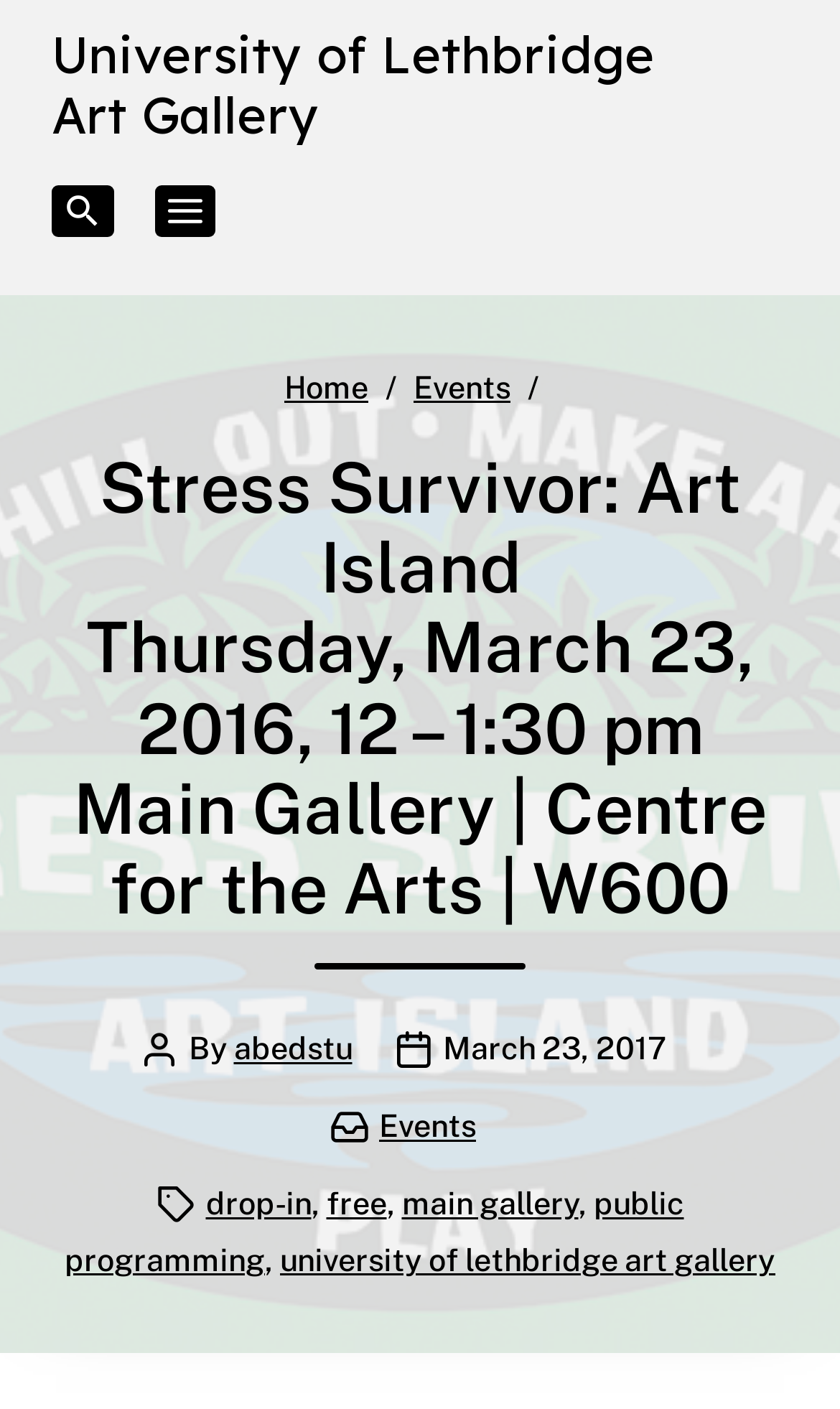Respond concisely with one word or phrase to the following query:
Who is the author of the event?

abedstu